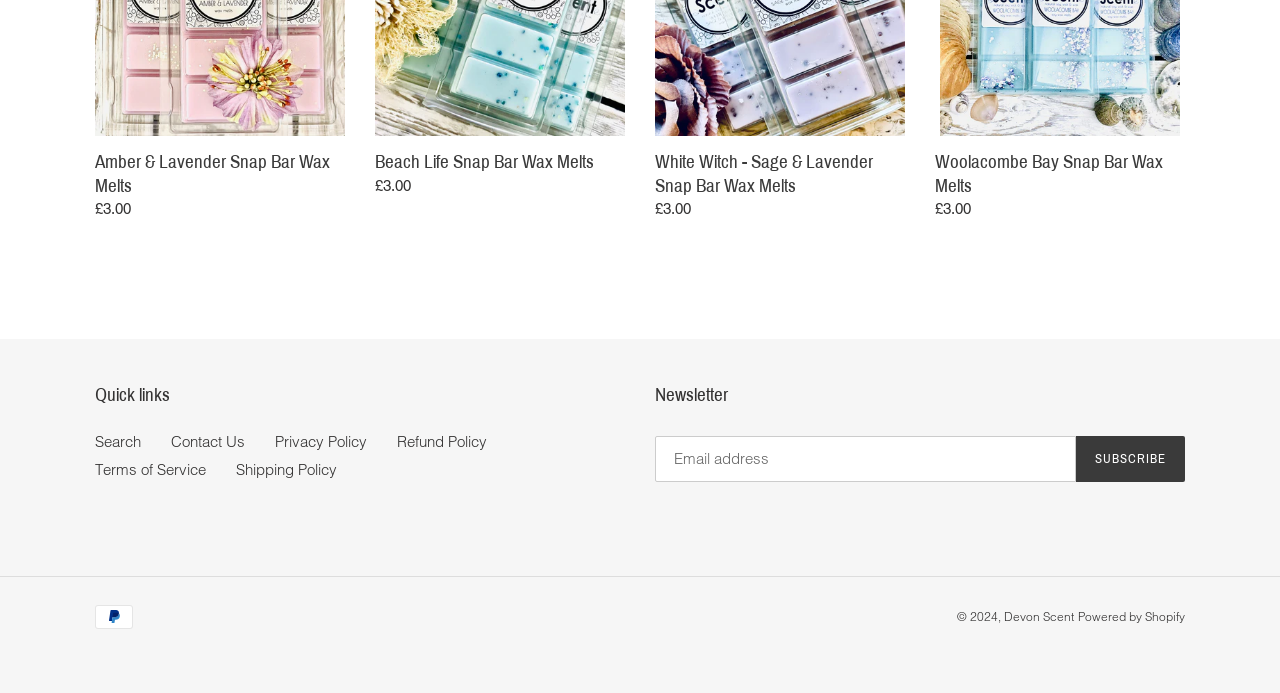Identify the bounding box of the UI component described as: "Subscribe".

[0.84, 0.63, 0.926, 0.696]